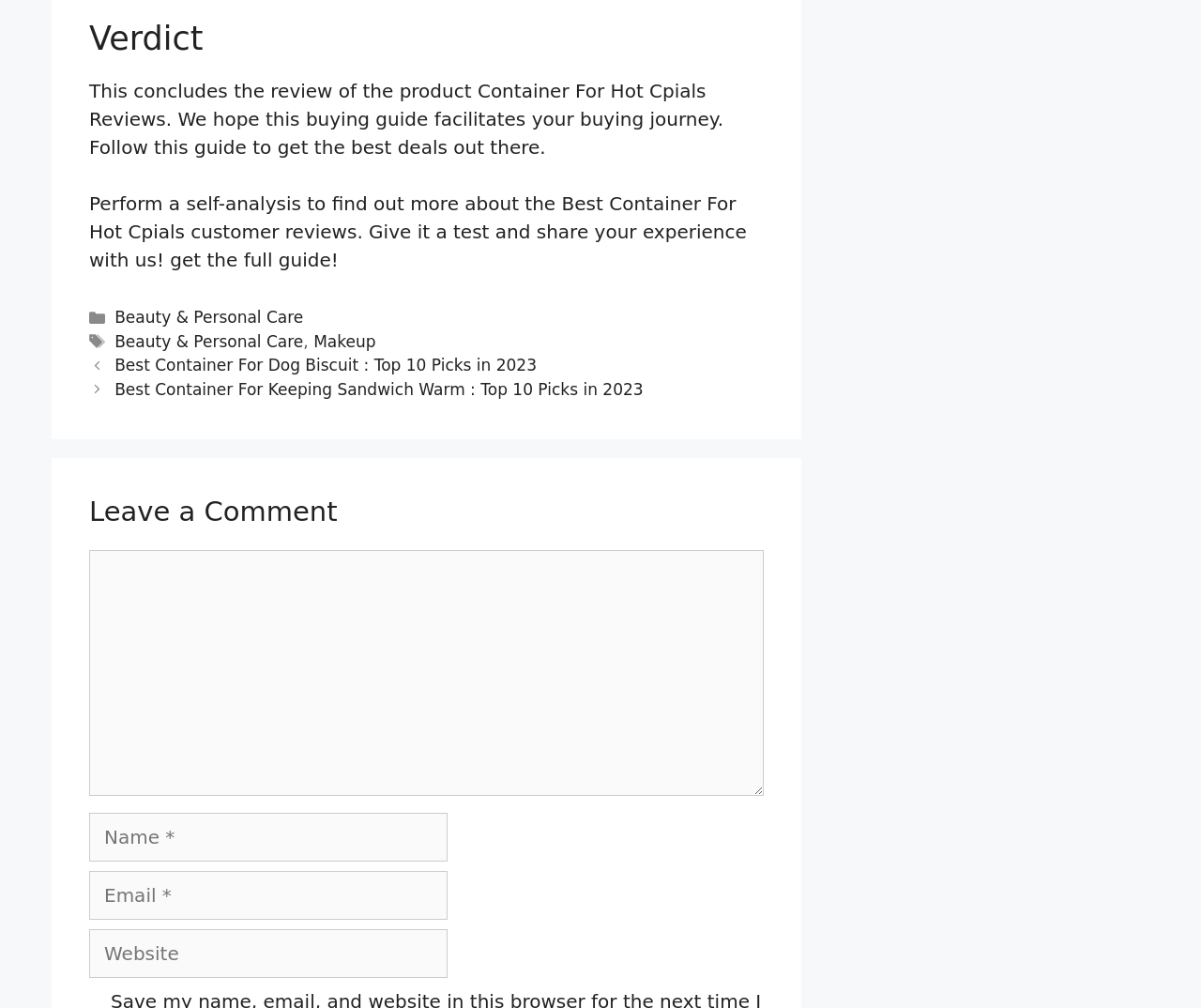What is the topic of the first related post?
Provide an in-depth answer to the question, covering all aspects.

The webpage contains a 'Posts' section, which lists related posts. The first related post is titled 'Best Container For Dog Biscuit : Top 10 Picks in 2023', suggesting that the topic of the post is related to dog biscuits.